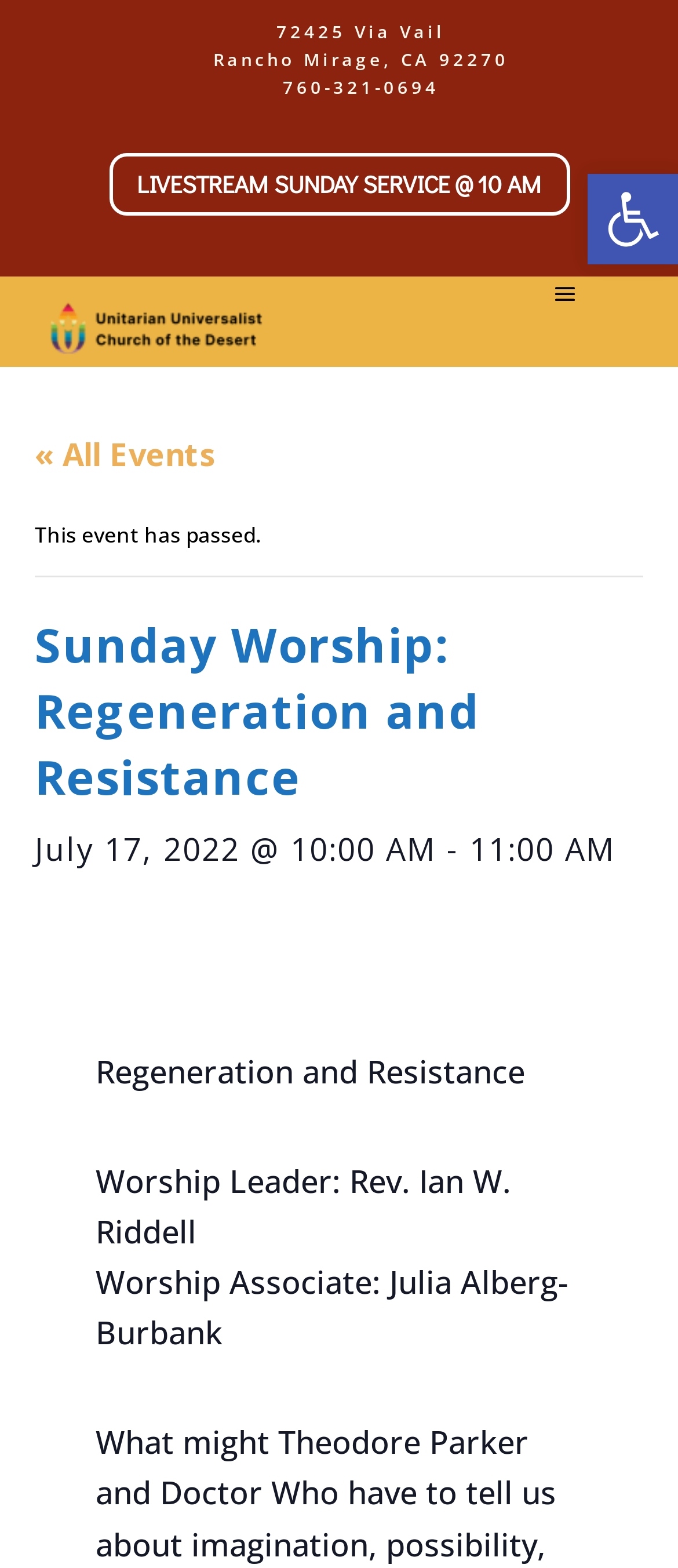Determine the bounding box coordinates of the UI element that matches the following description: "Open toolbar Accessibility Tools". The coordinates should be four float numbers between 0 and 1 in the format [left, top, right, bottom].

[0.867, 0.111, 1.0, 0.169]